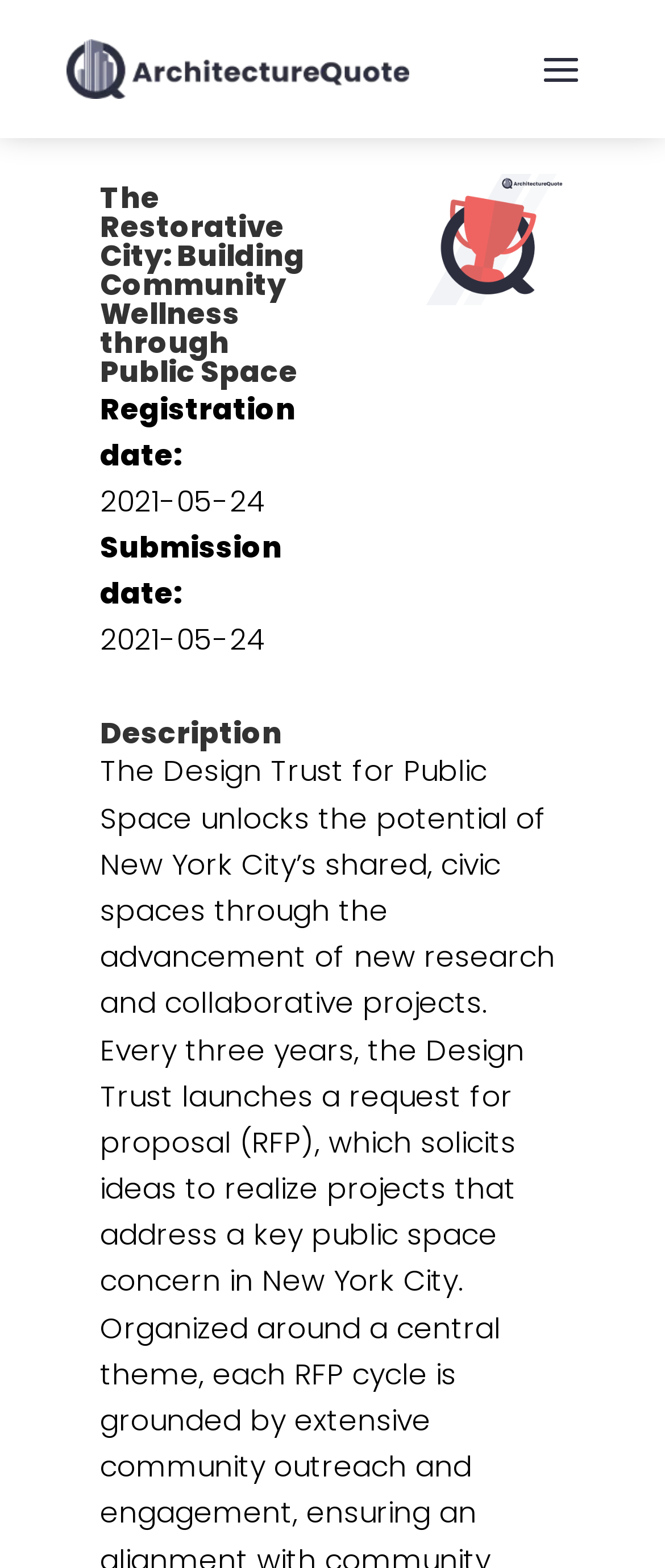What is the type of image displayed on the right side? Based on the image, give a response in one word or a short phrase.

competition